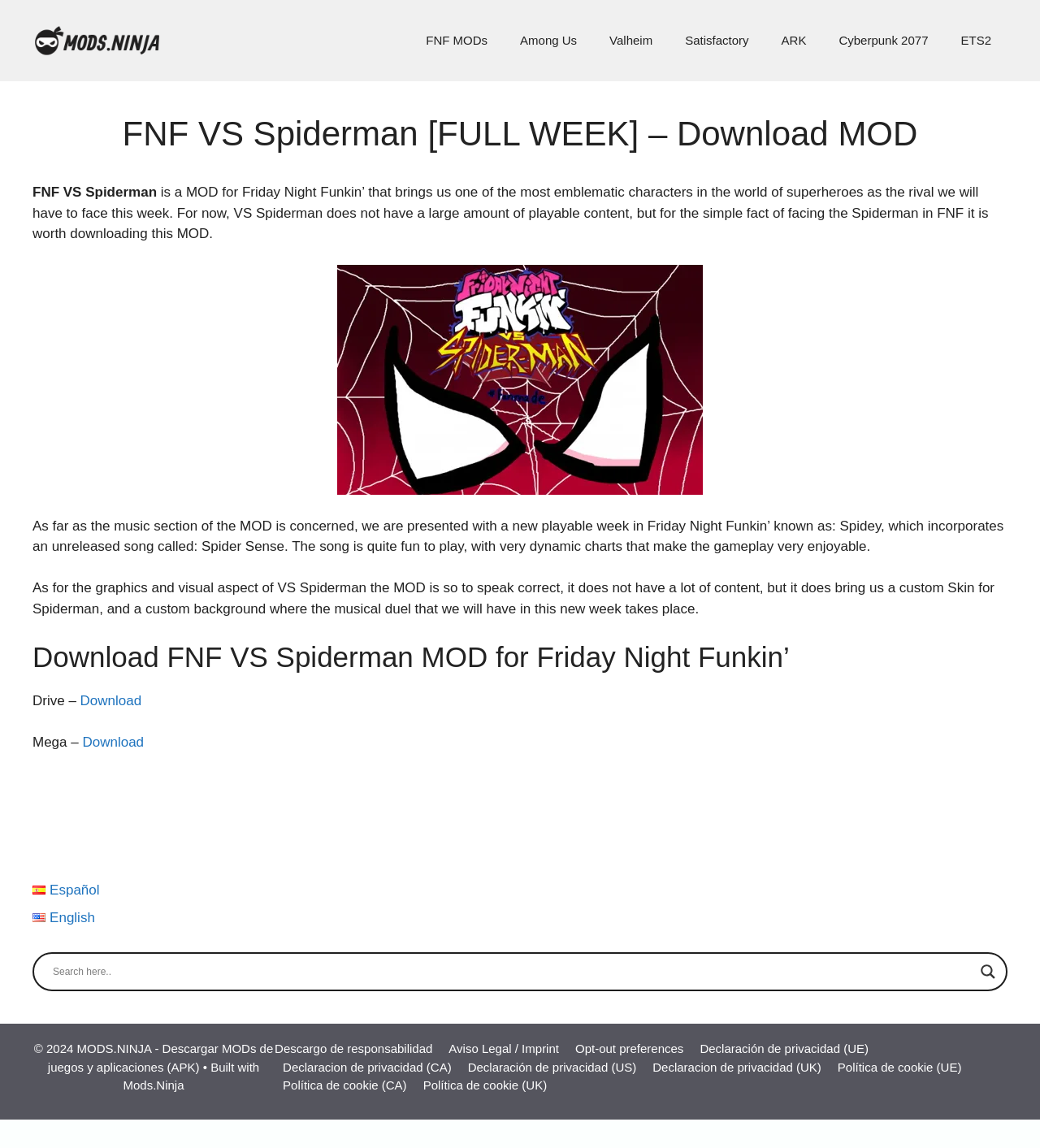What is the custom Skin for in the MOD?
Please answer using one word or phrase, based on the screenshot.

Spiderman